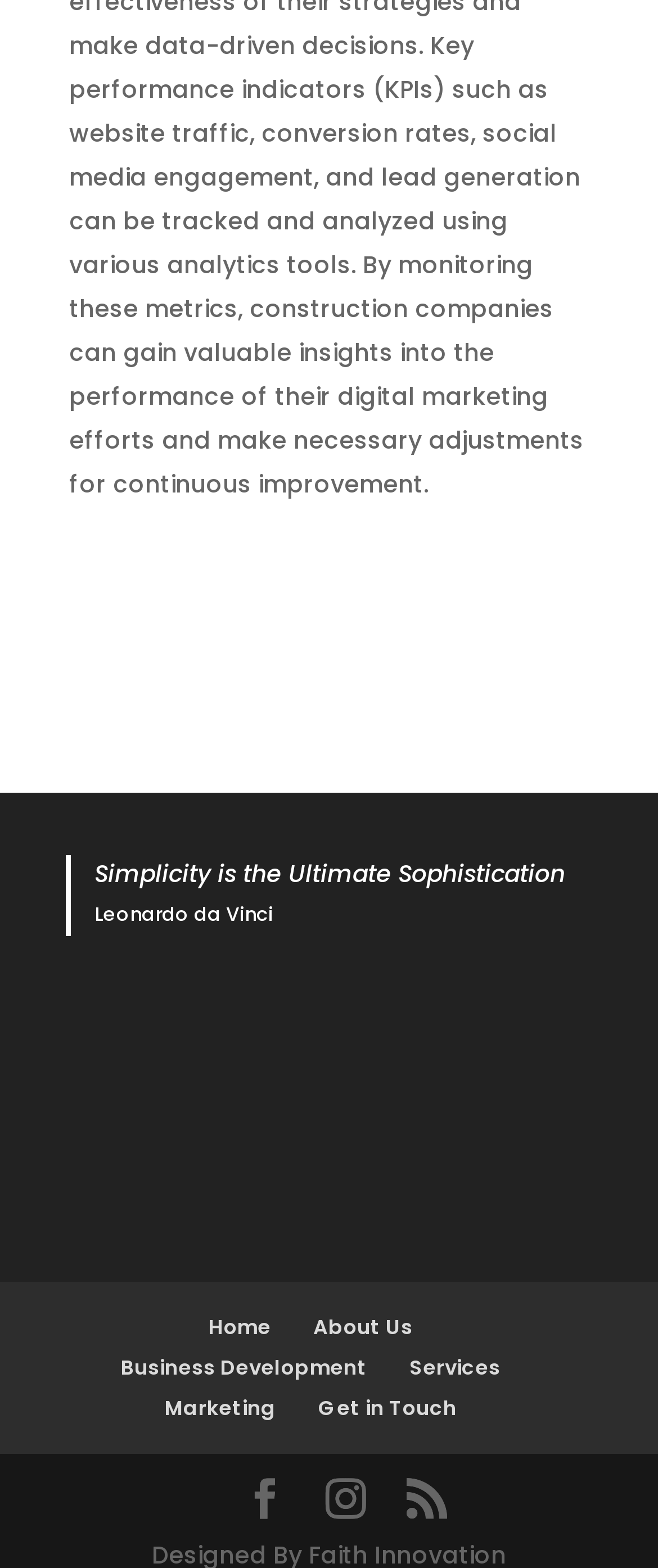Can you find the bounding box coordinates of the area I should click to execute the following instruction: "explore business development"?

[0.183, 0.863, 0.558, 0.881]